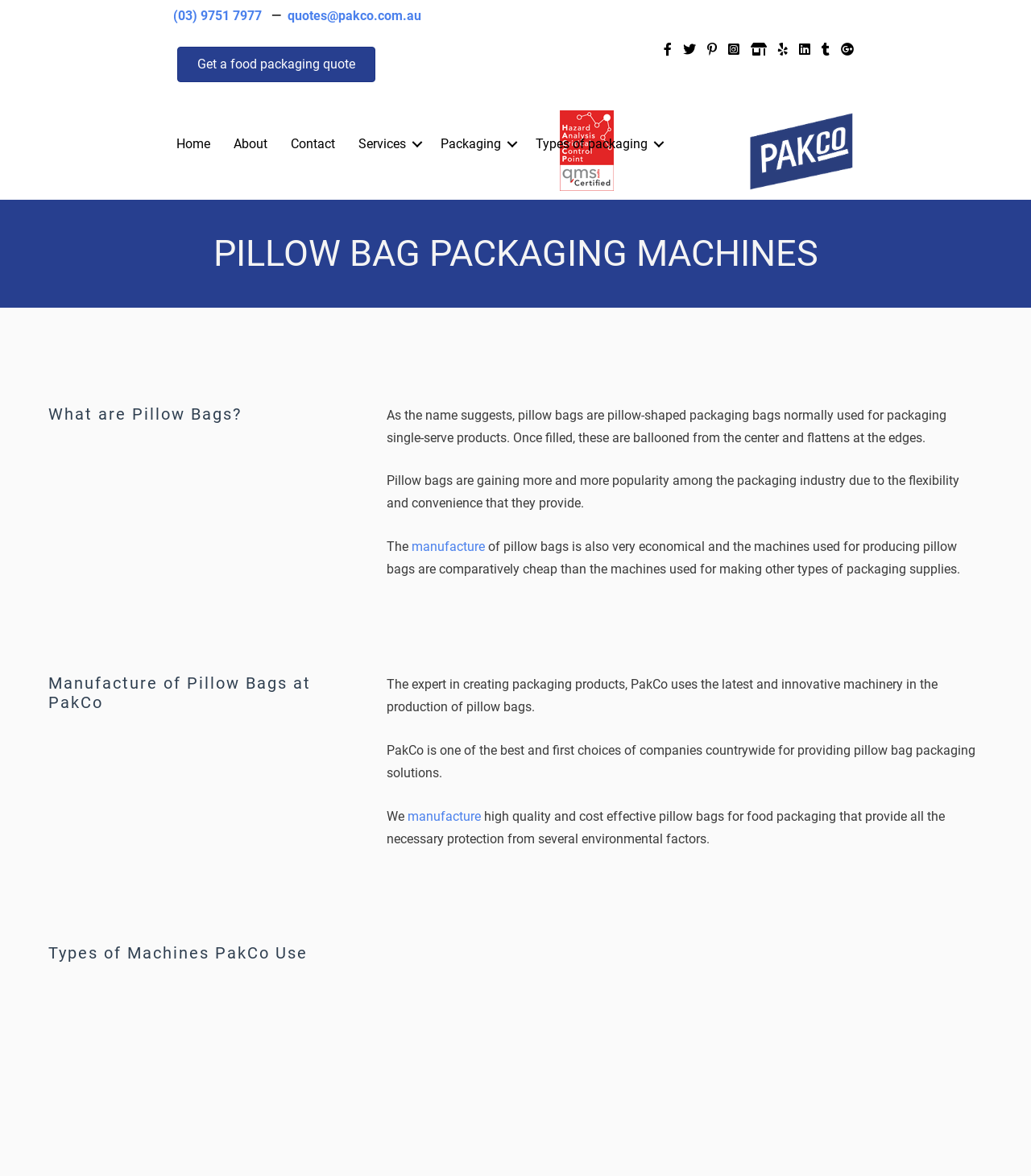Find the bounding box coordinates of the element to click in order to complete this instruction: "Learn about types of packaging". The bounding box coordinates must be four float numbers between 0 and 1, denoted as [left, top, right, bottom].

[0.509, 0.108, 0.65, 0.138]